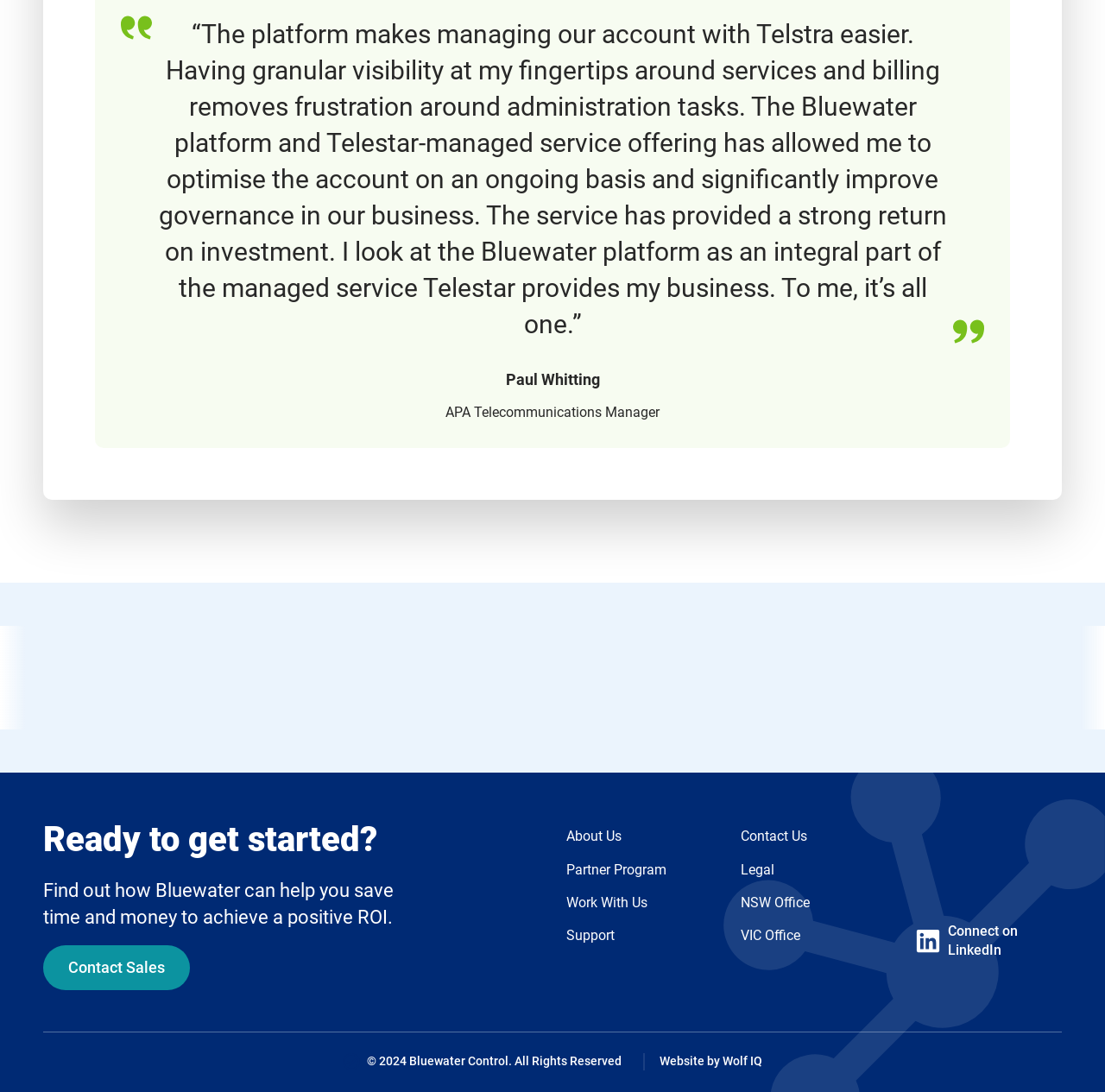Observe the image and answer the following question in detail: What is the name of the person quoted in the blockquote?

The blockquote element contains a quote from Paul Whitting, who is identified as the APA Telecommunications Manager.